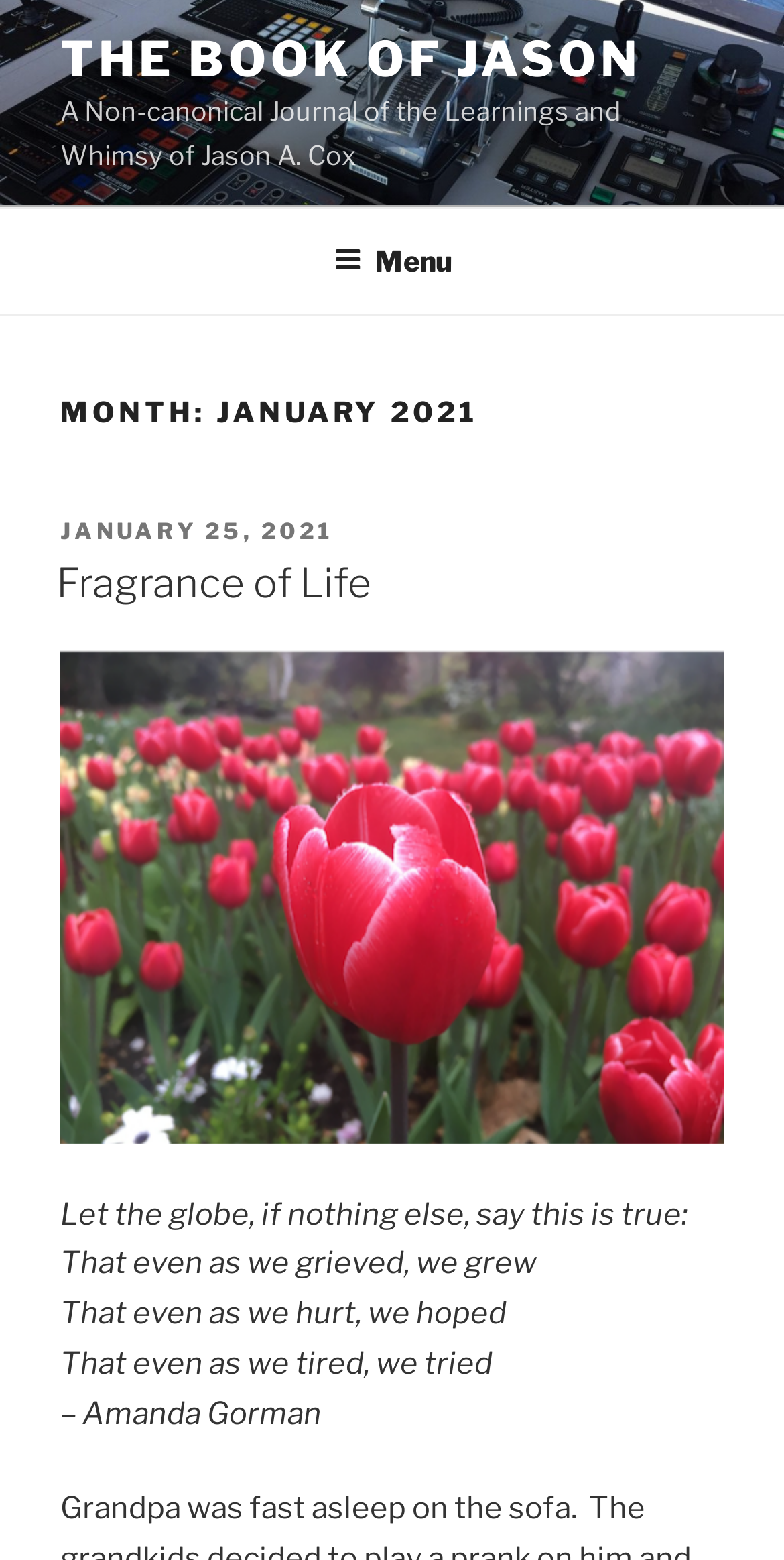How many links are there in the top menu?
Please respond to the question with a detailed and thorough explanation.

I found the navigation element 'Top Menu' and within it, a button 'Menu' which controls the top menu. Upon expanding the top menu, I found only one link, so the answer is 1.